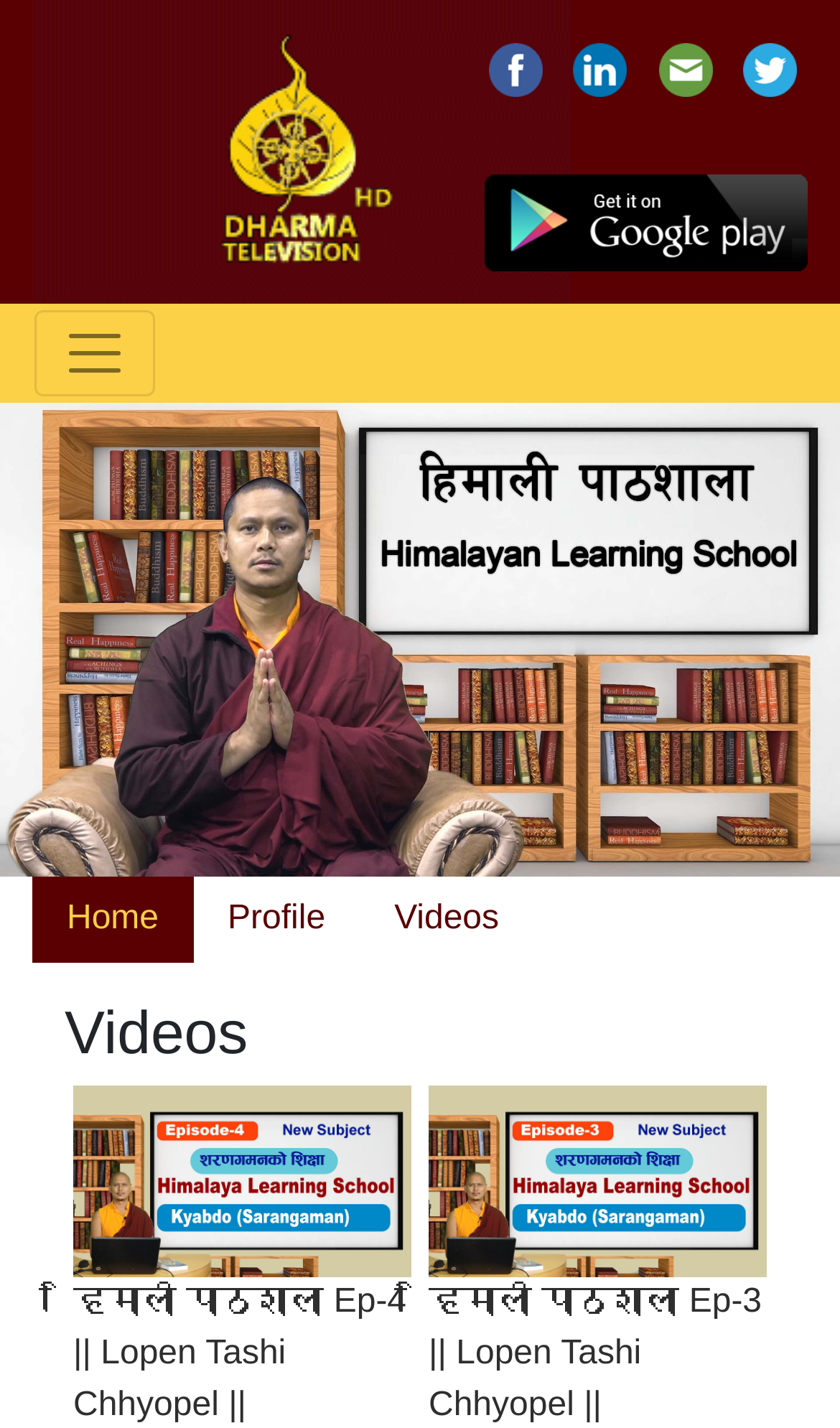Locate the bounding box coordinates of the area that needs to be clicked to fulfill the following instruction: "Visit the Email page". The coordinates should be in the format of four float numbers between 0 and 1, namely [left, top, right, bottom].

[0.771, 0.036, 0.872, 0.061]